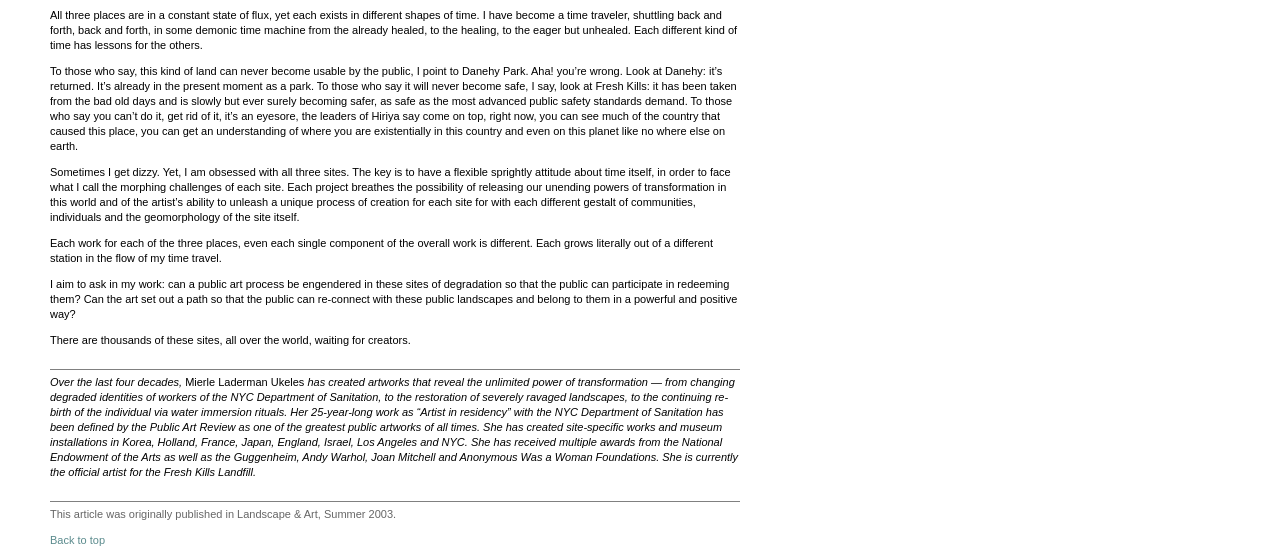Using a single word or phrase, answer the following question: 
What is the purpose of the artist's work according to the article?

To redeem degraded landscapes